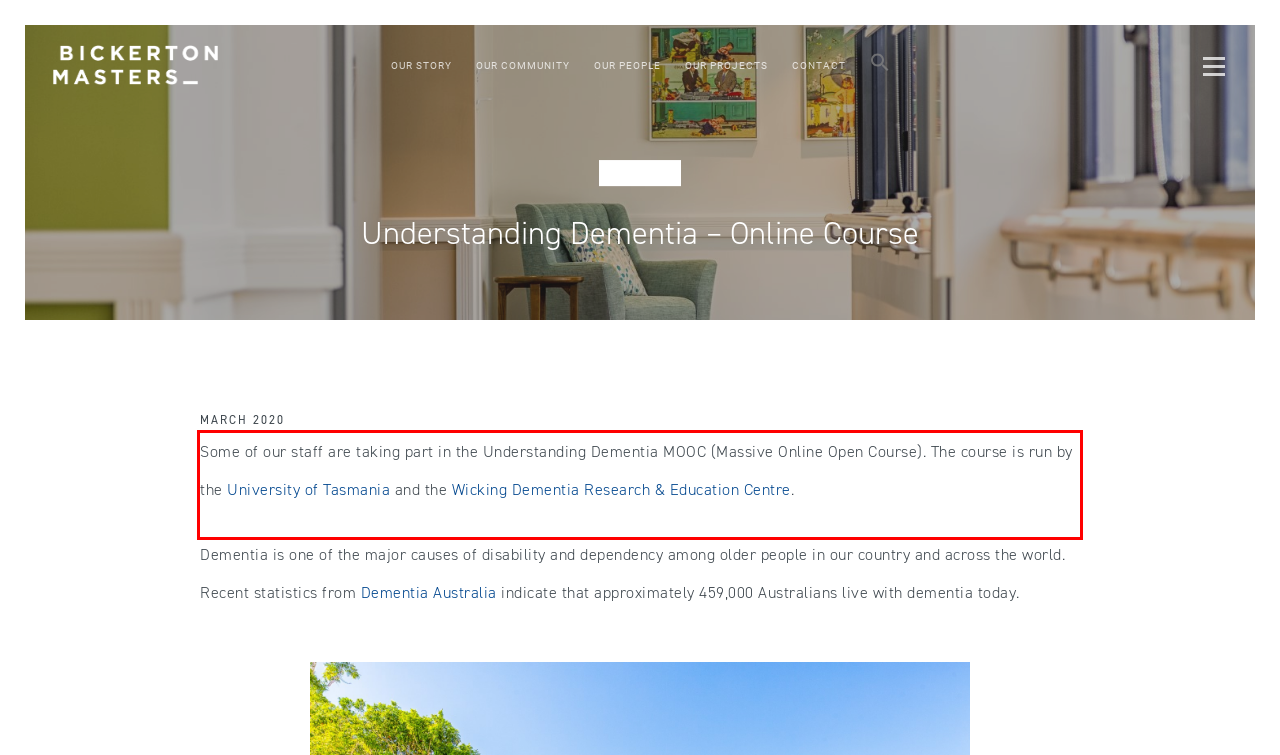Given a screenshot of a webpage containing a red rectangle bounding box, extract and provide the text content found within the red bounding box.

Some of our staff are taking part in the Understanding Dementia MOOC (Massive Online Open Course). The course is run by the University of Tasmania and the Wicking Dementia Research & Education Centre.